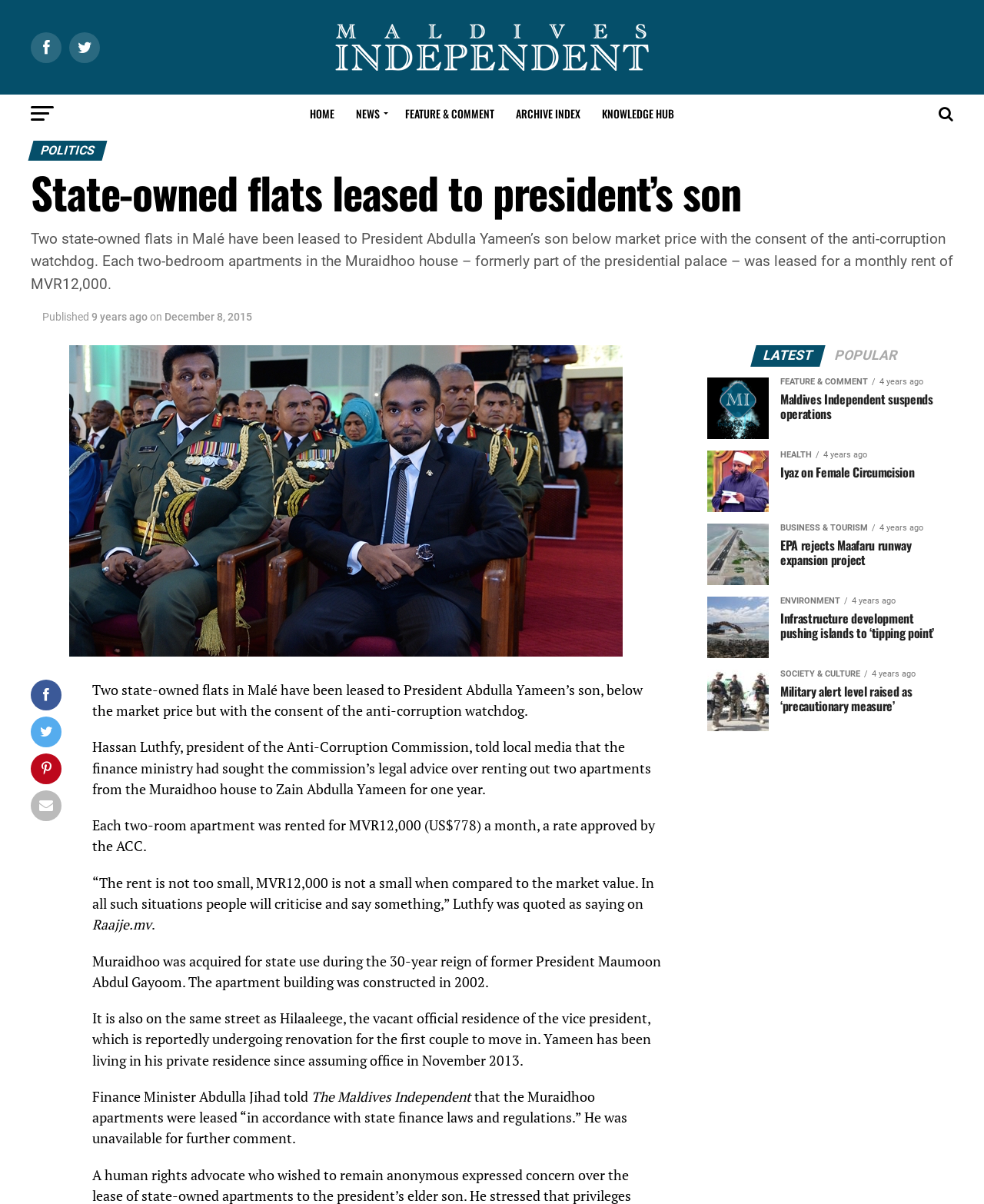Locate the bounding box coordinates of the clickable area to execute the instruction: "Click on FEATURE & COMMENT". Provide the coordinates as four float numbers between 0 and 1, represented as [left, top, right, bottom].

[0.402, 0.079, 0.512, 0.11]